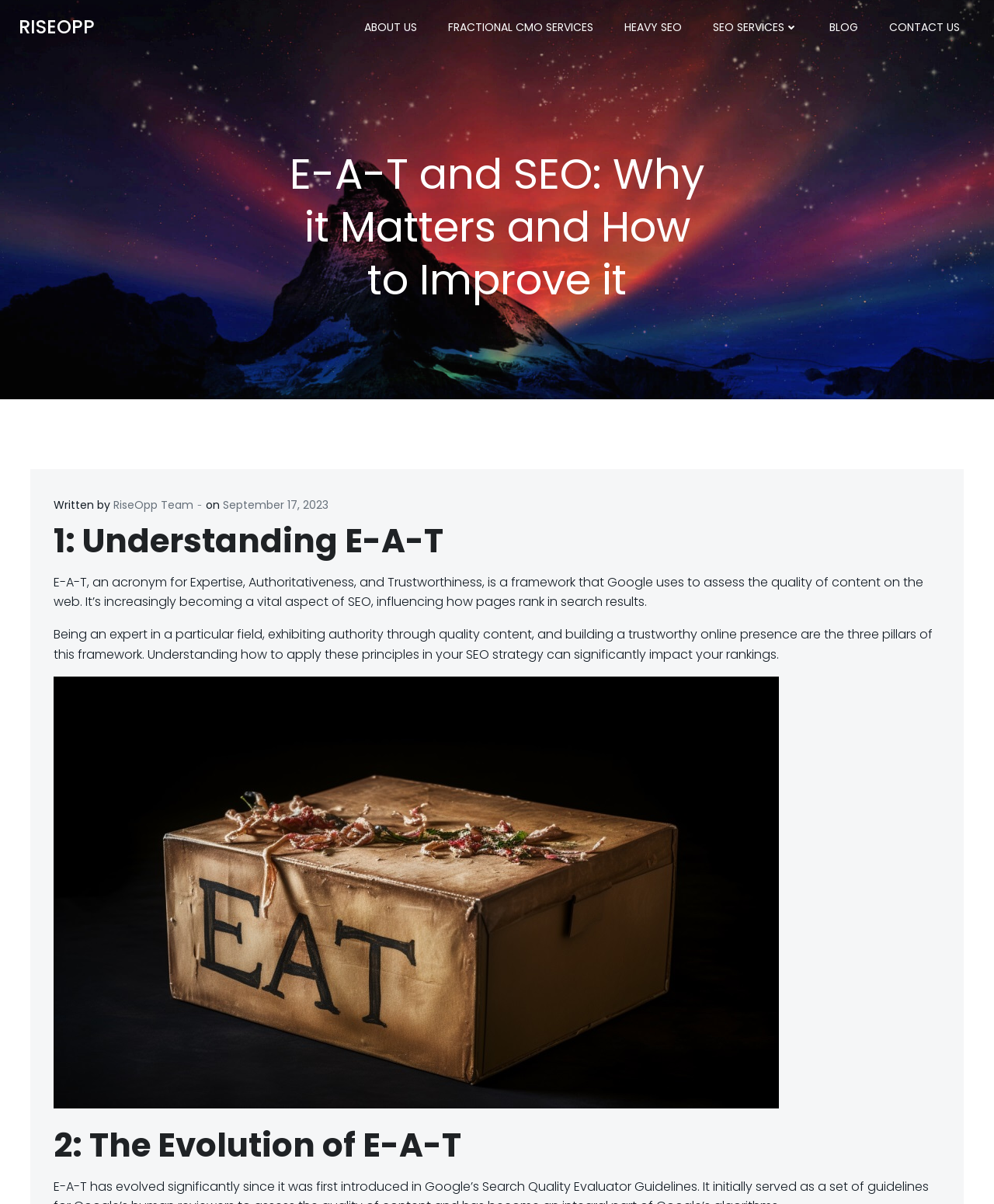Find and specify the bounding box coordinates that correspond to the clickable region for the instruction: "read the article by RiseOpp Team".

[0.114, 0.413, 0.195, 0.426]